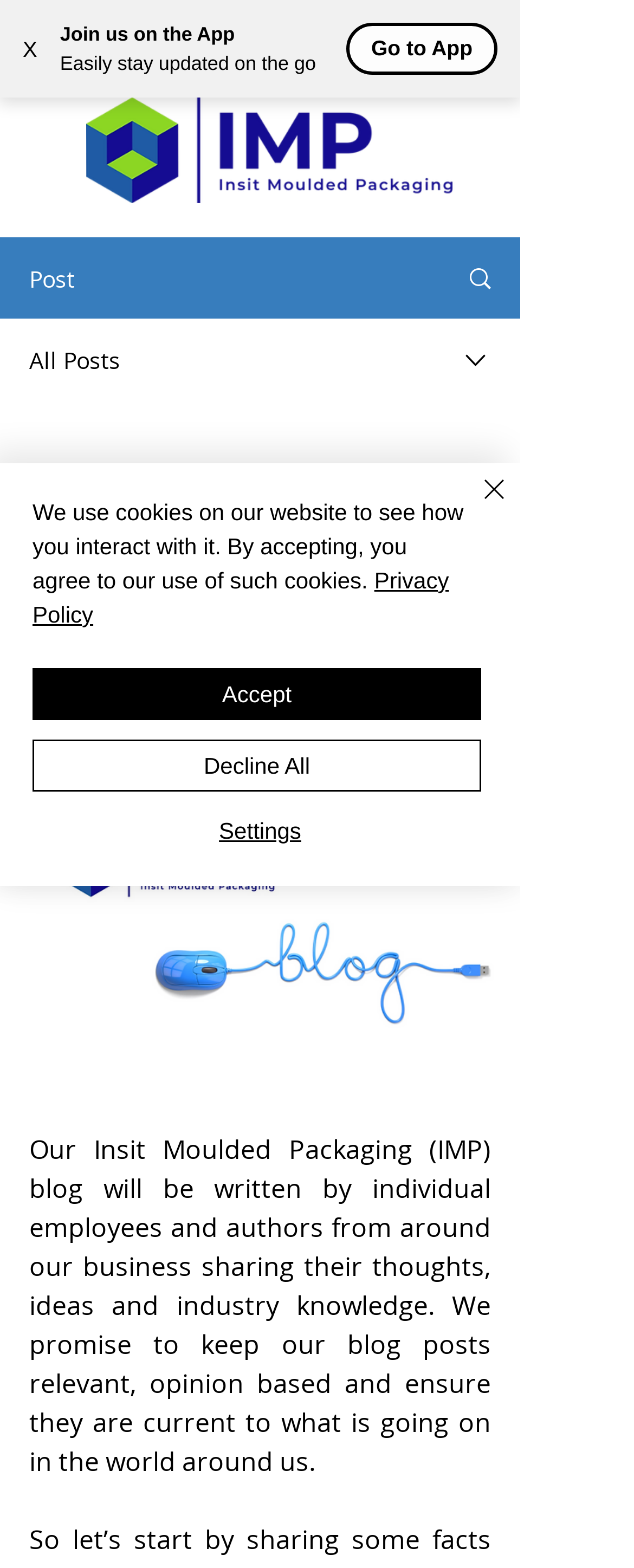Extract the primary heading text from the webpage.

WELCOME TO OUR BLOG!